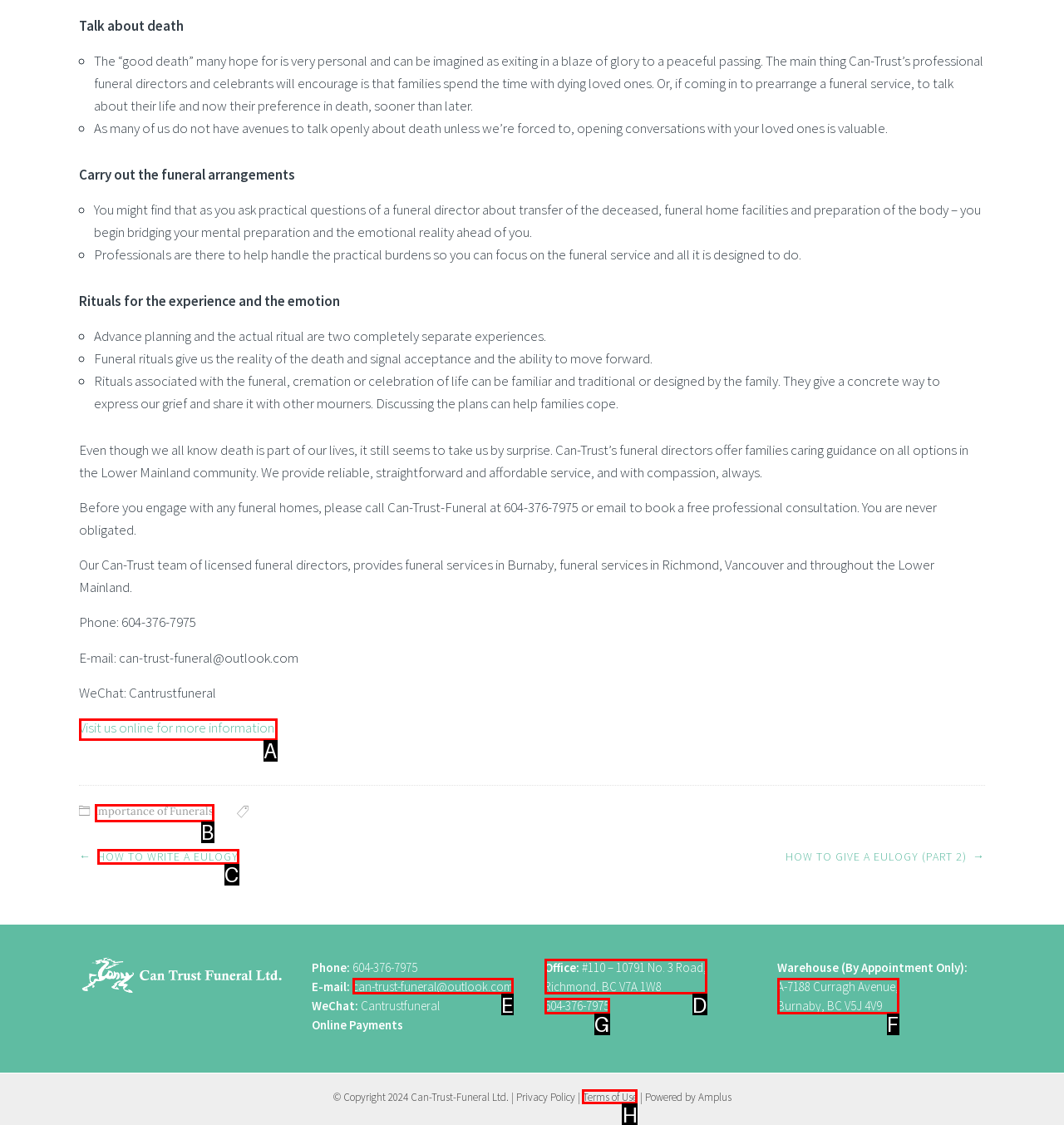Match the description to the correct option: Individual privacy settings
Provide the letter of the matching option directly.

None